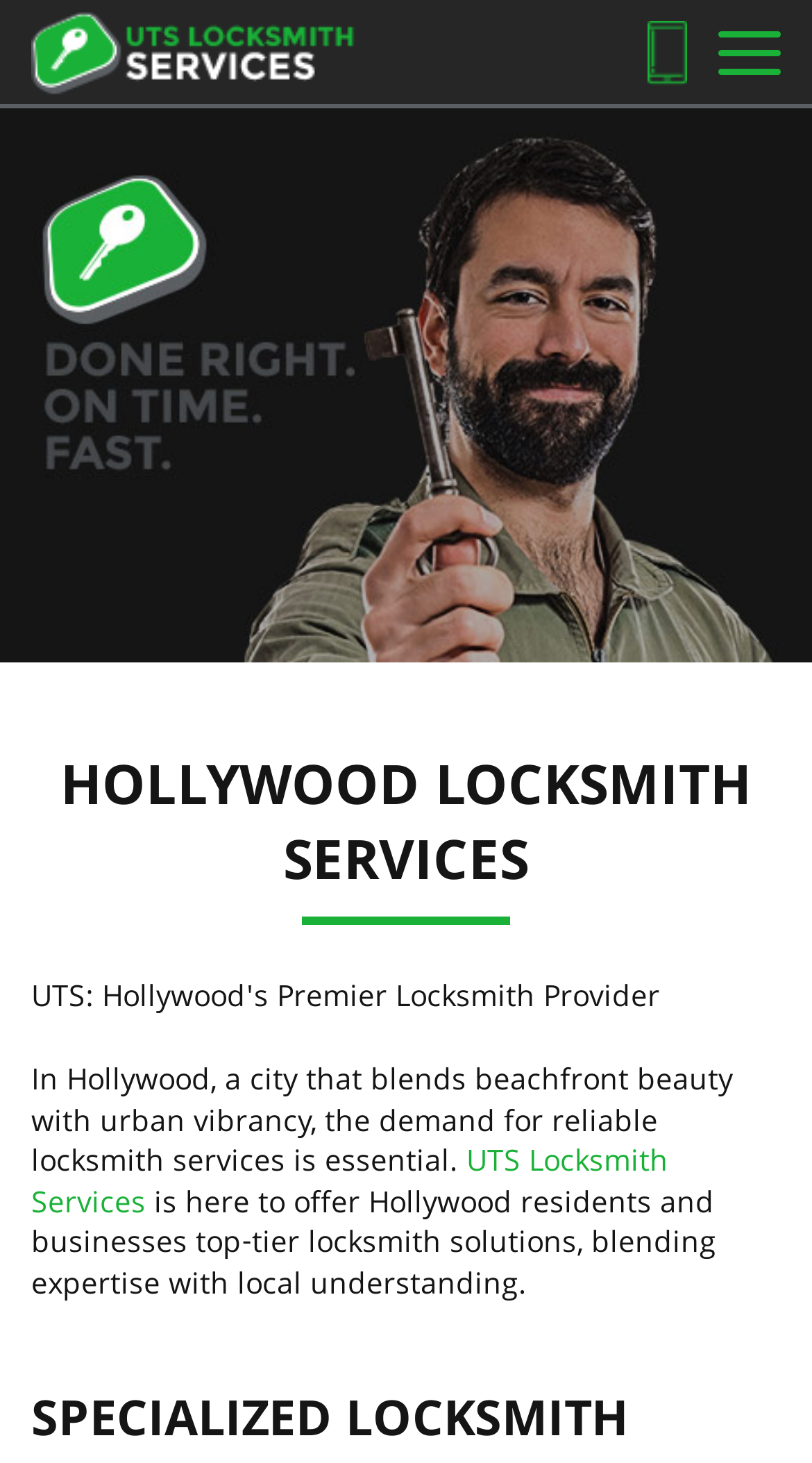Determine the bounding box coordinates of the region that needs to be clicked to achieve the task: "Click on SERVICES".

[0.244, 0.488, 0.756, 0.538]